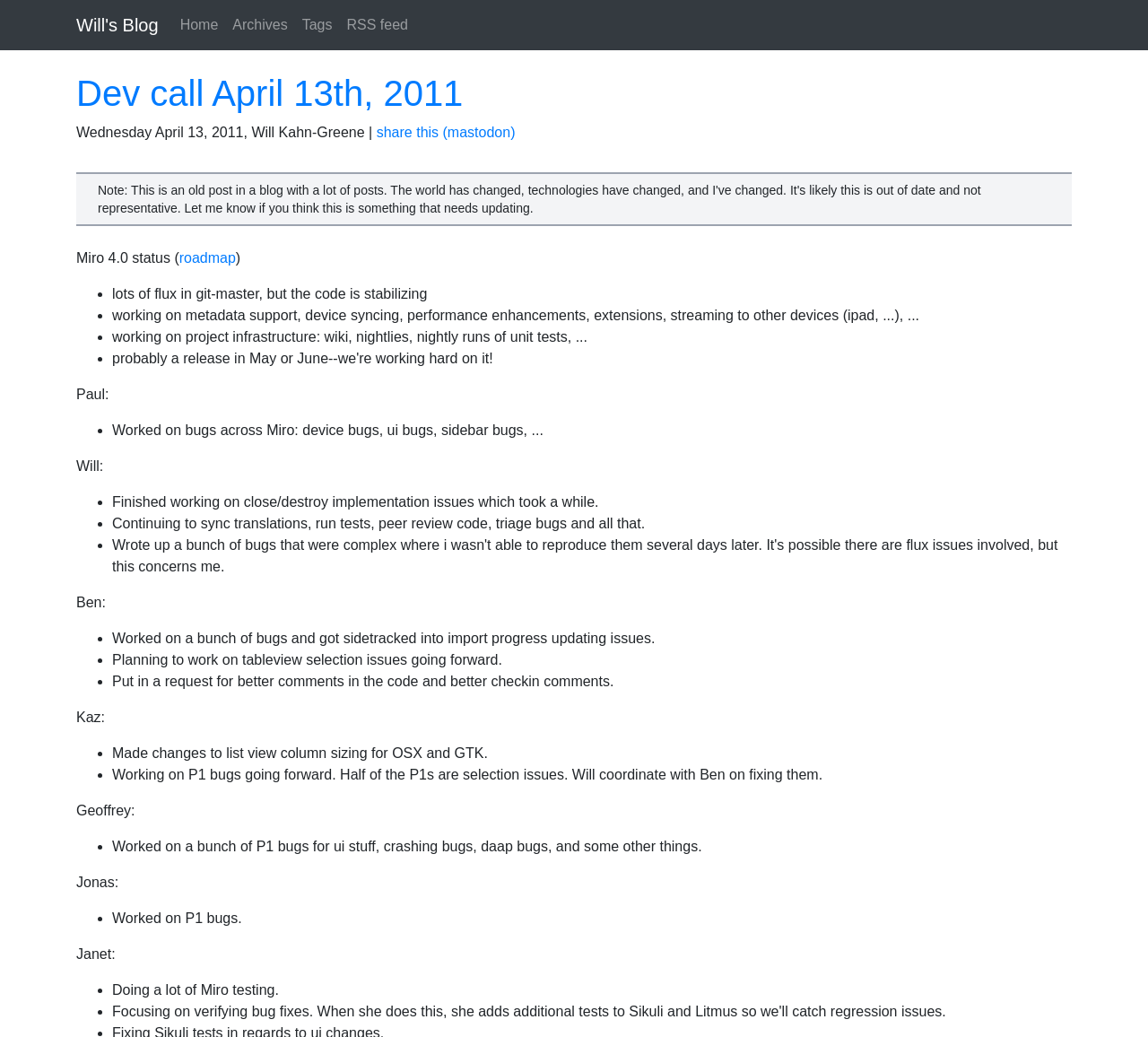Answer with a single word or phrase: 
What is the last item in the Miro 4.0 status update?

Doing a lot of Miro testing